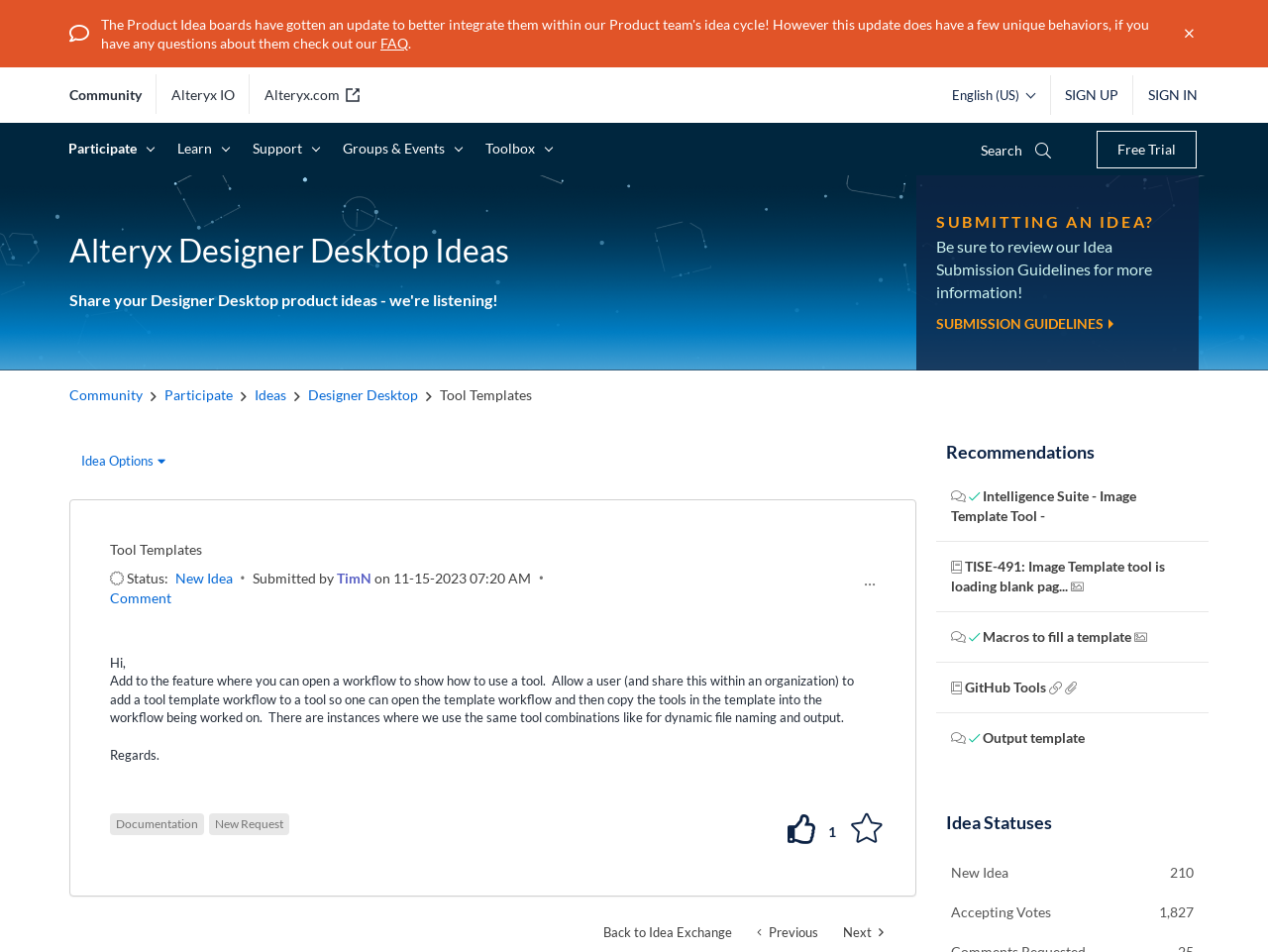Could you determine the bounding box coordinates of the clickable element to complete the instruction: "Submit a new idea"? Provide the coordinates as four float numbers between 0 and 1, i.e., [left, top, right, bottom].

[0.138, 0.598, 0.183, 0.616]